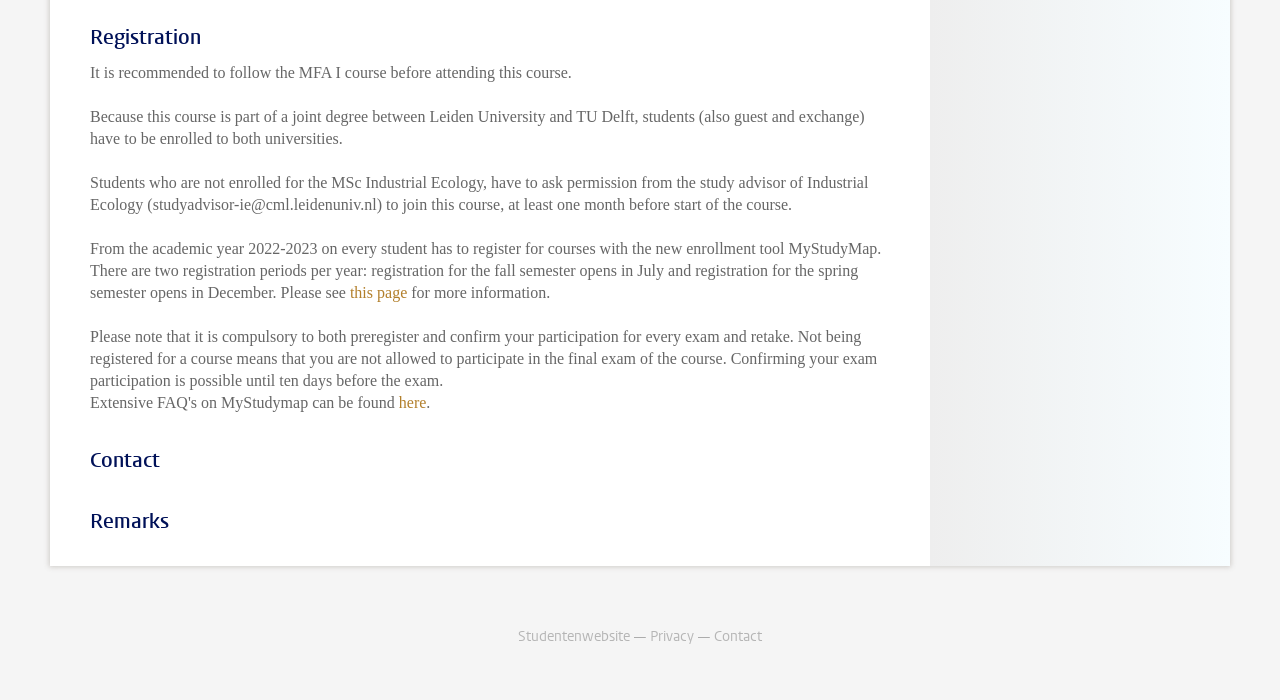Provide the bounding box for the UI element matching this description: "this page".

[0.273, 0.406, 0.318, 0.43]